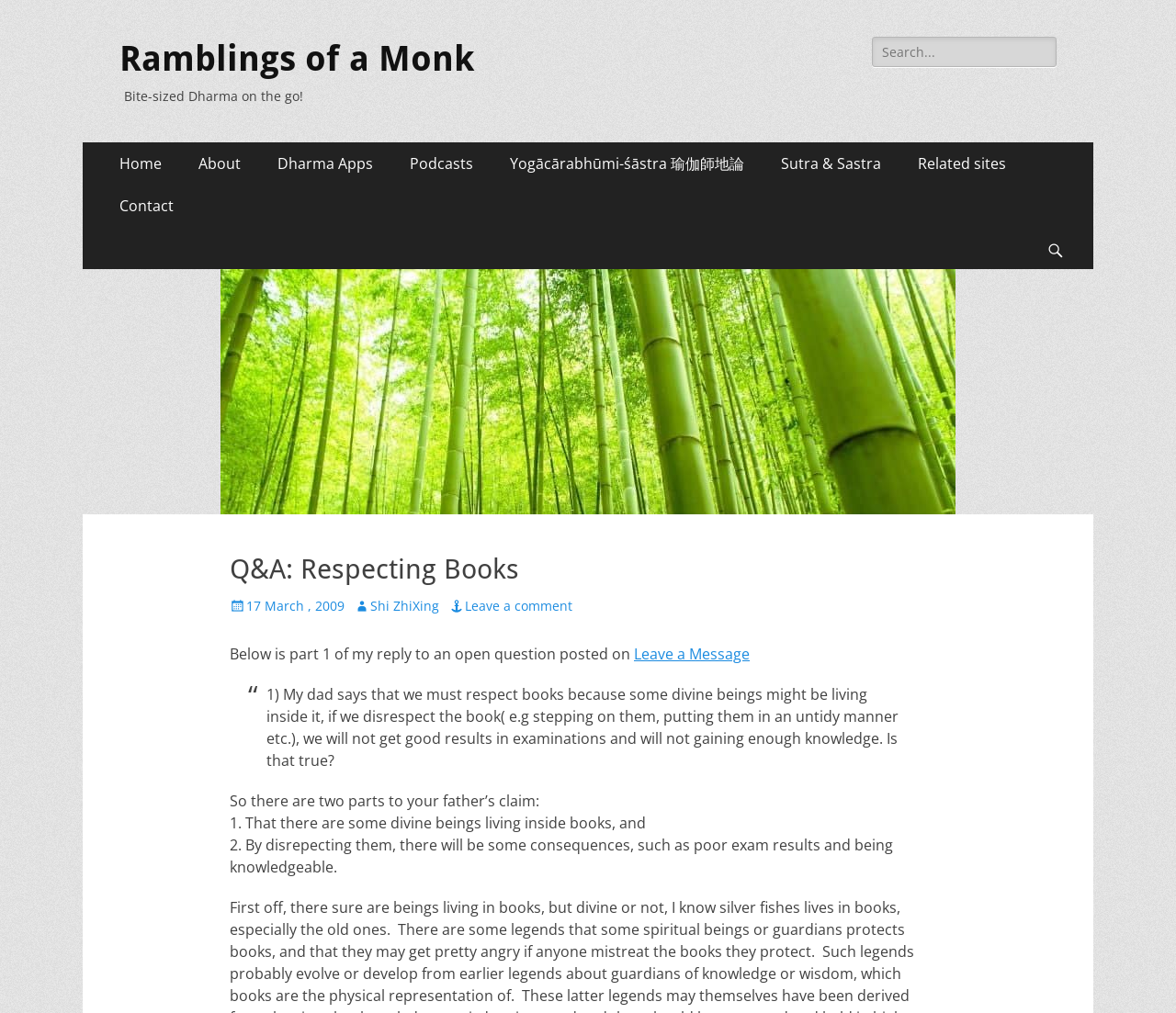Indicate the bounding box coordinates of the element that needs to be clicked to satisfy the following instruction: "Search for something". The coordinates should be four float numbers between 0 and 1, i.e., [left, top, right, bottom].

[0.741, 0.036, 0.898, 0.066]